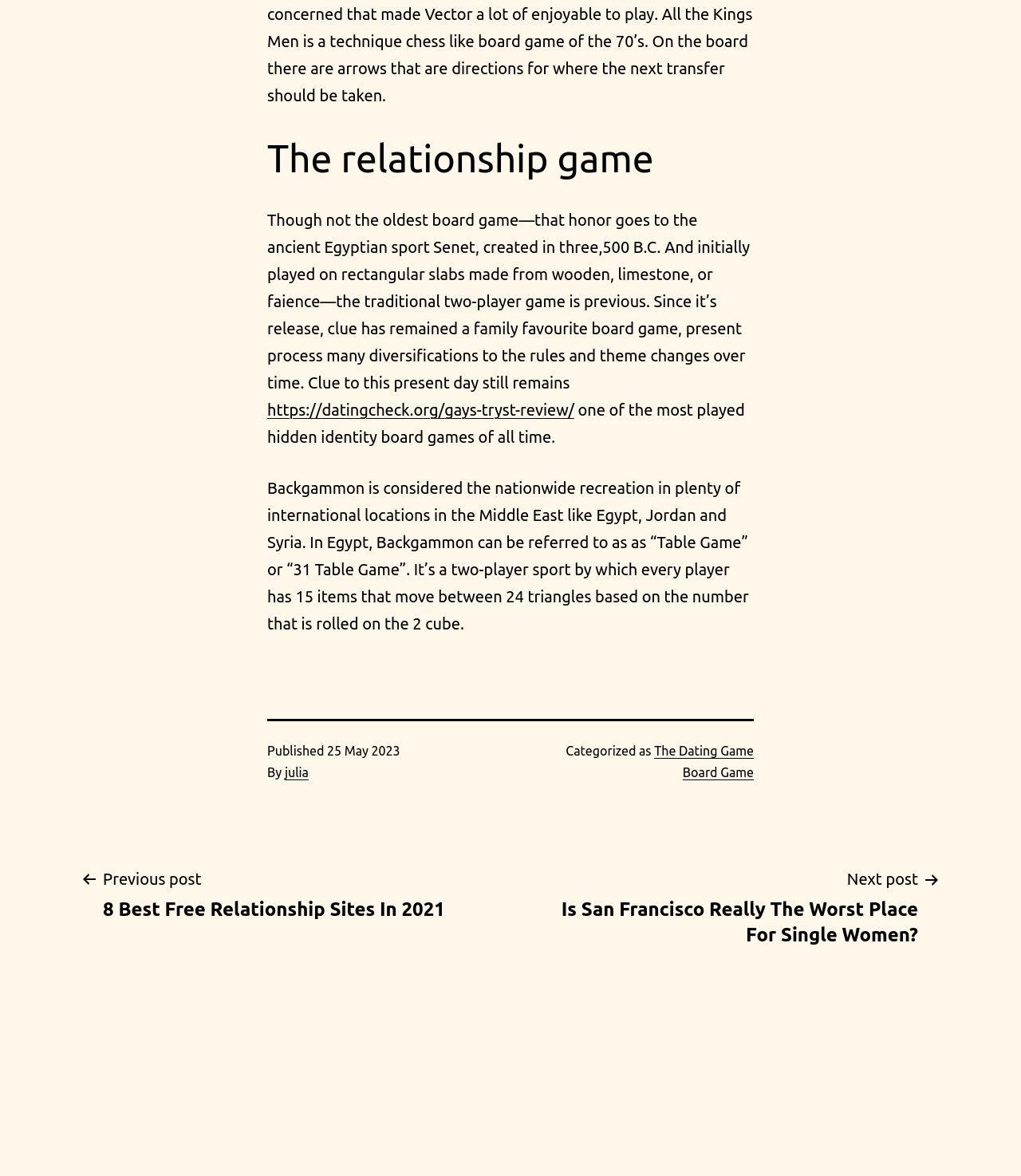What is the category of the article?
Provide a detailed answer to the question, using the image to inform your response.

The webpage's footer section categorizes the article under 'The Dating Game Board Game', which is a link to a related webpage or category.